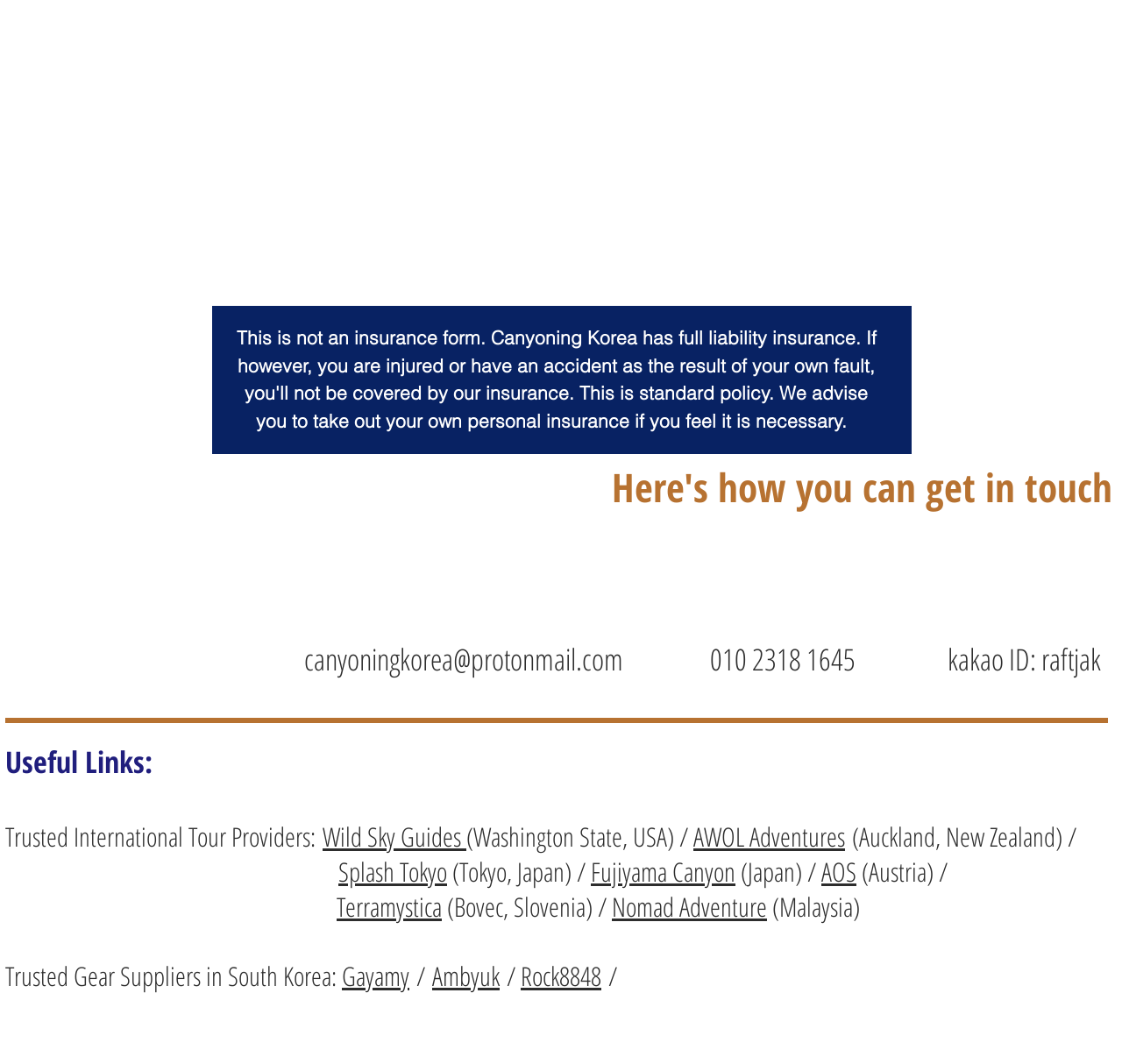Using the description "AWOL Adventures", predict the bounding box of the relevant HTML element.

[0.618, 0.77, 0.753, 0.803]